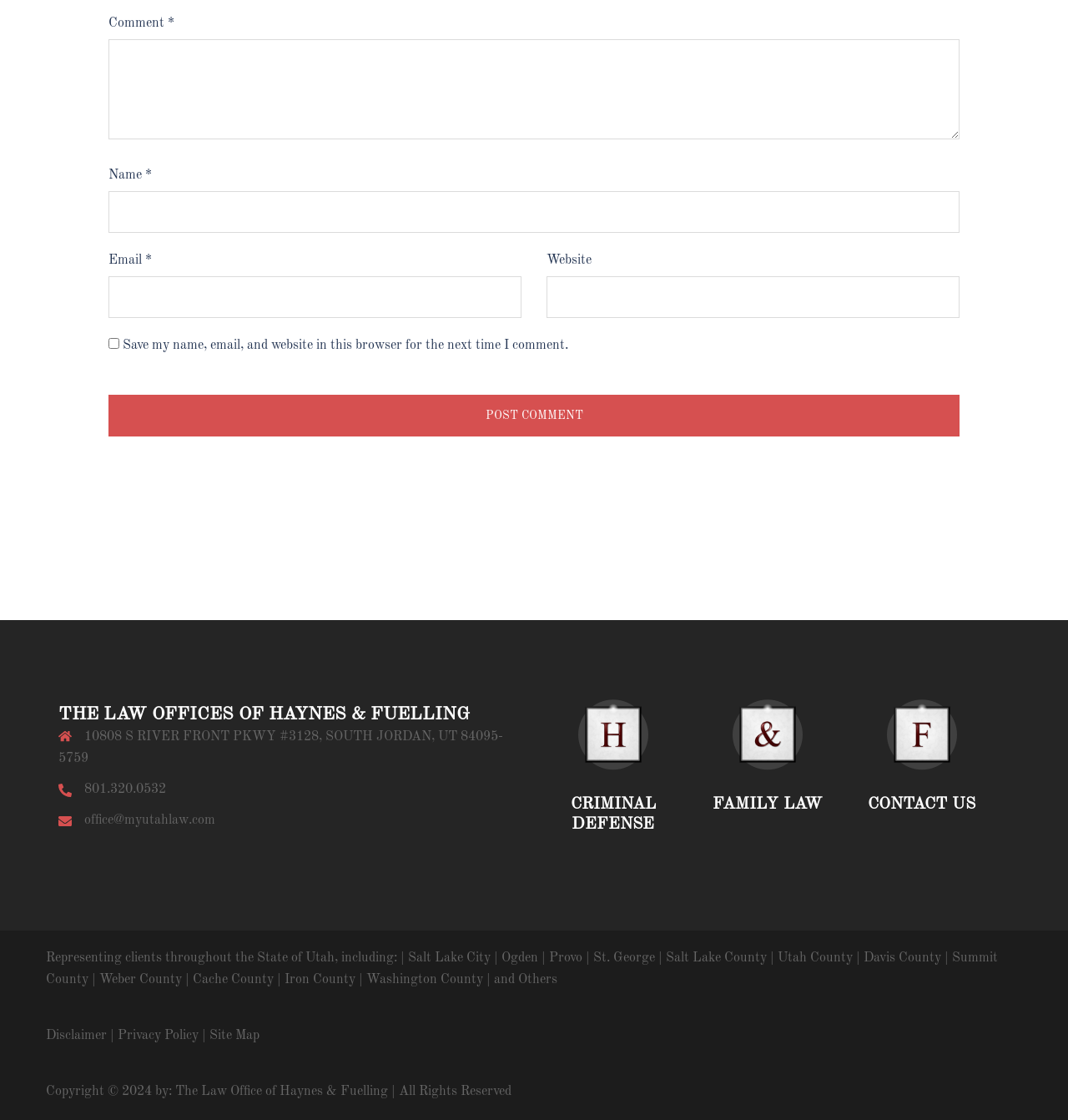Kindly determine the bounding box coordinates of the area that needs to be clicked to fulfill this instruction: "Enter a comment".

[0.102, 0.035, 0.898, 0.124]